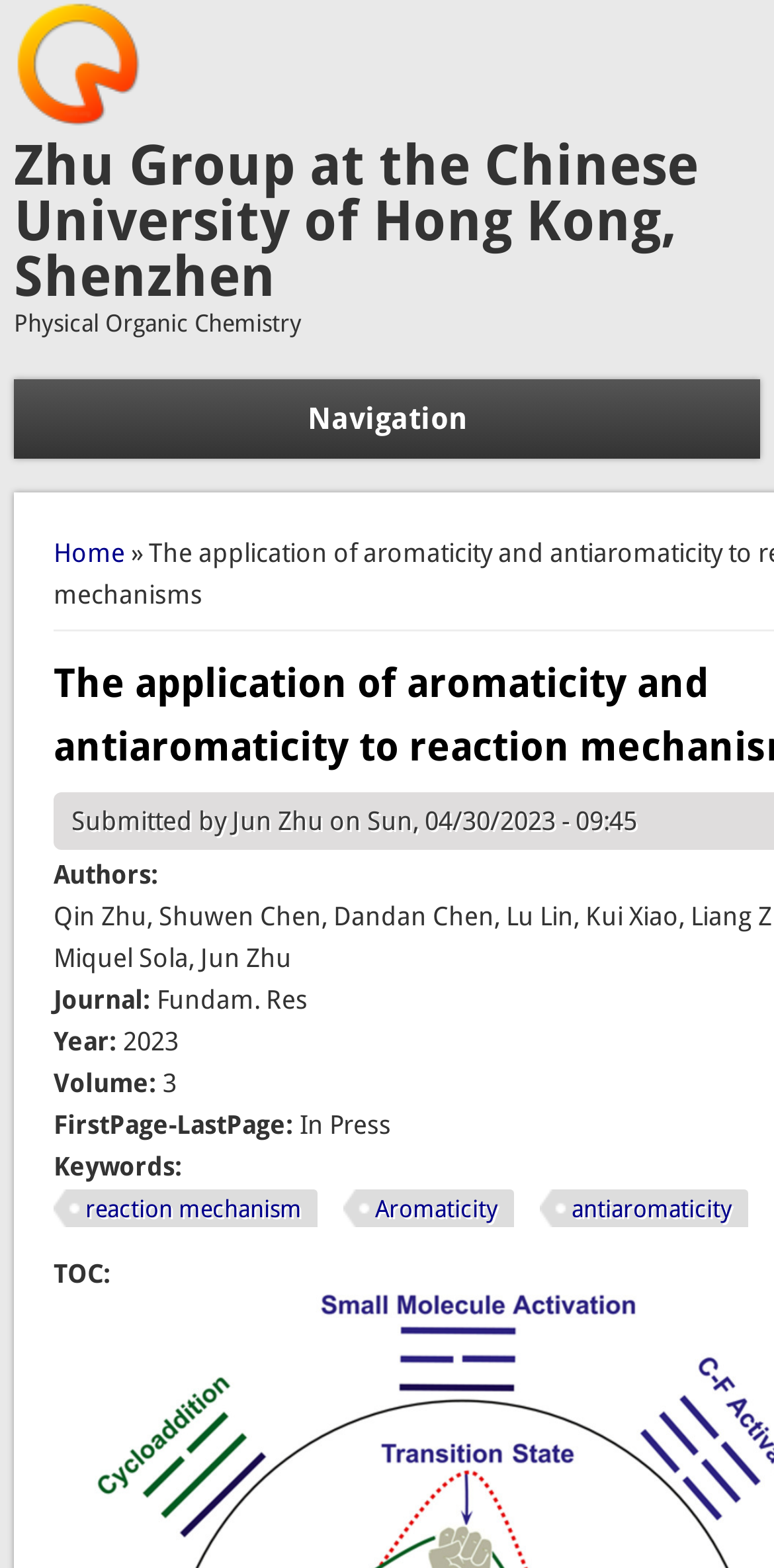Please extract the title of the webpage.

Zhu Group at the Chinese University of Hong Kong, Shenzhen